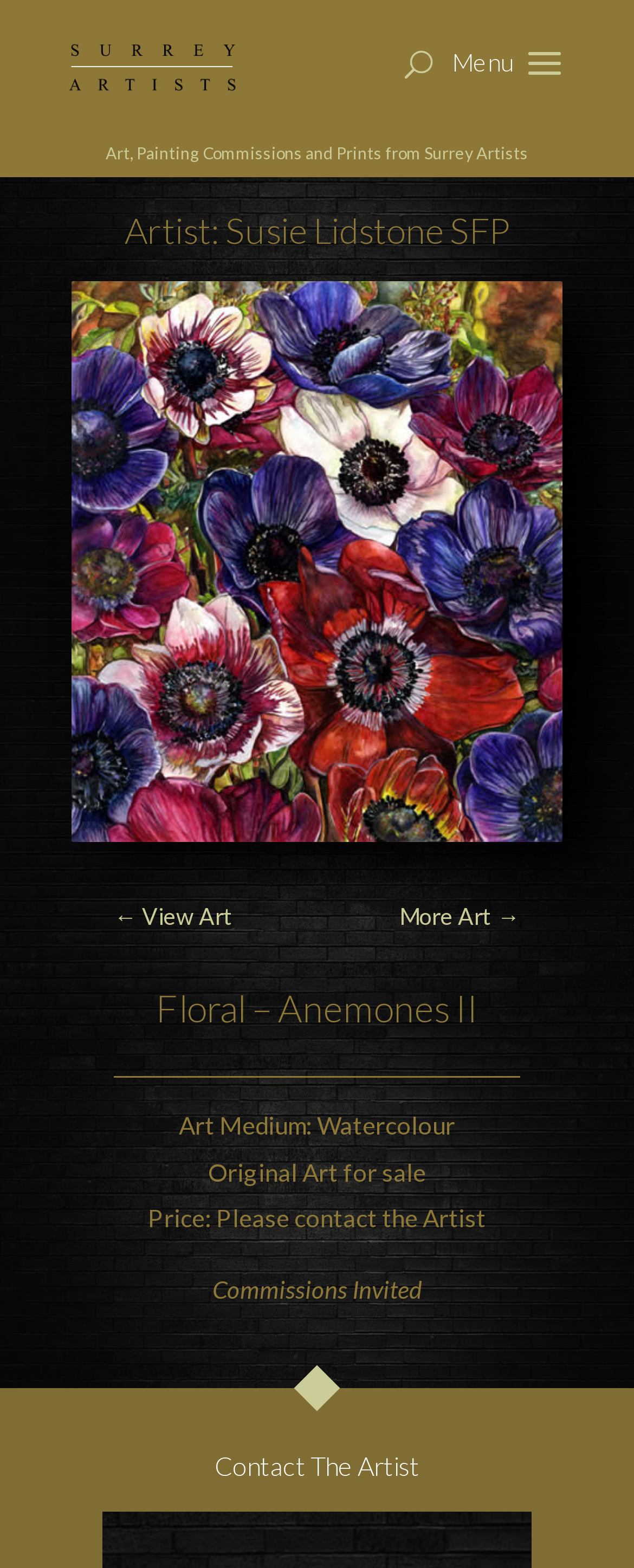Provide the bounding box for the UI element matching this description: "More Art →".

[0.63, 0.569, 0.82, 0.6]